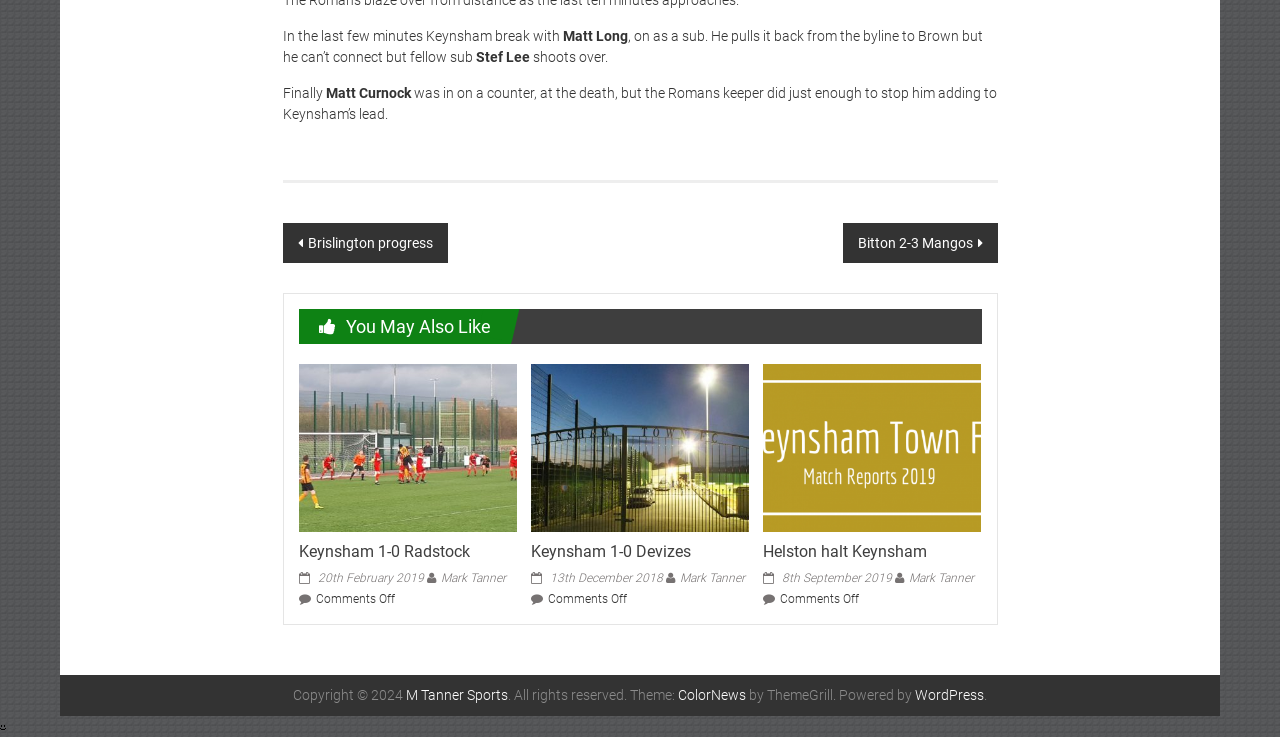Please identify the bounding box coordinates of the element's region that needs to be clicked to fulfill the following instruction: "View 'Keynsham Town vs Radstock Town'". The bounding box coordinates should consist of four float numbers between 0 and 1, i.e., [left, top, right, bottom].

[0.233, 0.595, 0.404, 0.617]